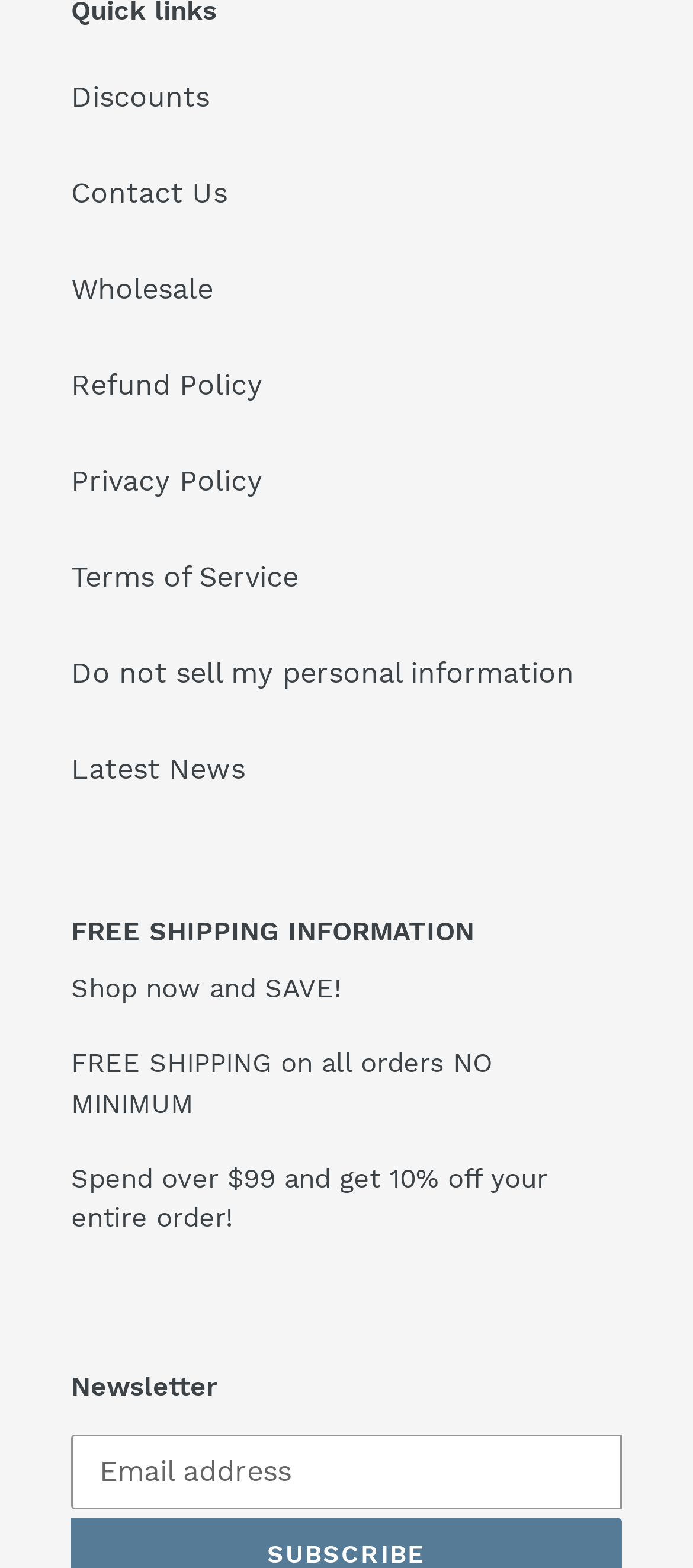What is the purpose of the textbox at the bottom? Based on the screenshot, please respond with a single word or phrase.

Email address